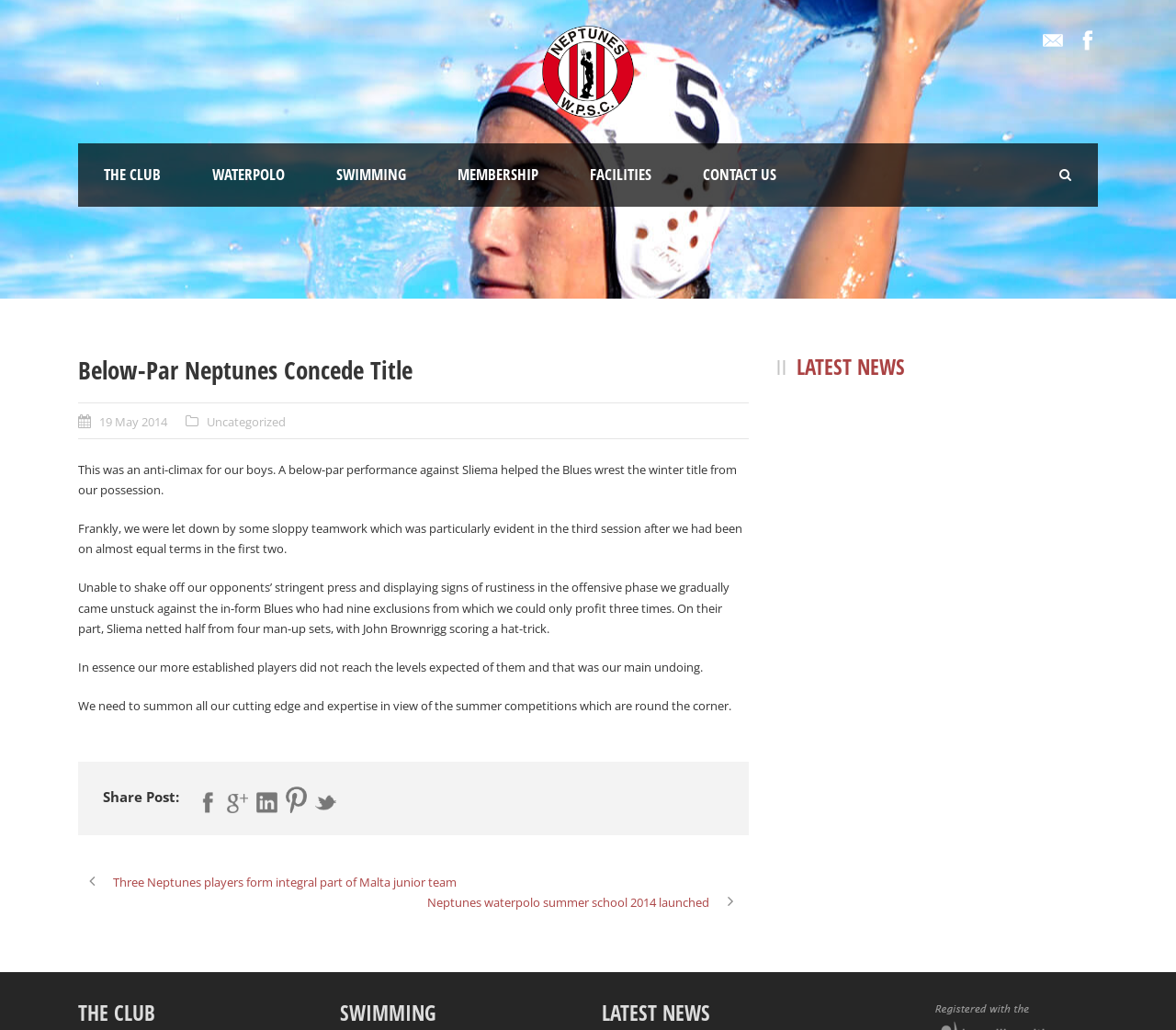Determine the bounding box coordinates of the region I should click to achieve the following instruction: "Visit the Facebook page". Ensure the bounding box coordinates are four float numbers between 0 and 1, i.e., [left, top, right, bottom].

[0.916, 0.029, 0.934, 0.045]